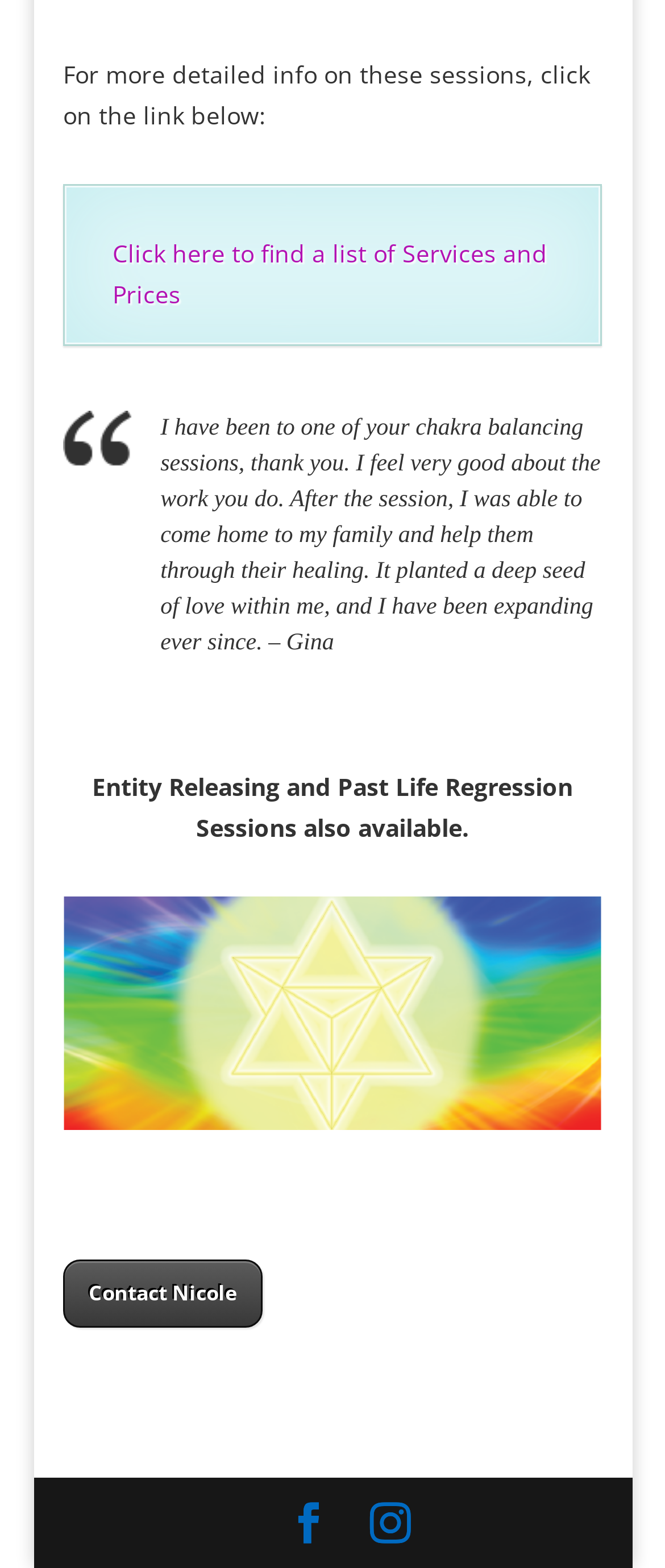Please provide a comprehensive response to the question below by analyzing the image: 
How can one contact Nicole?

The webpage provides a link labeled 'Contact Nicole', which suggests that one can use this link to get in touch with Nicole.